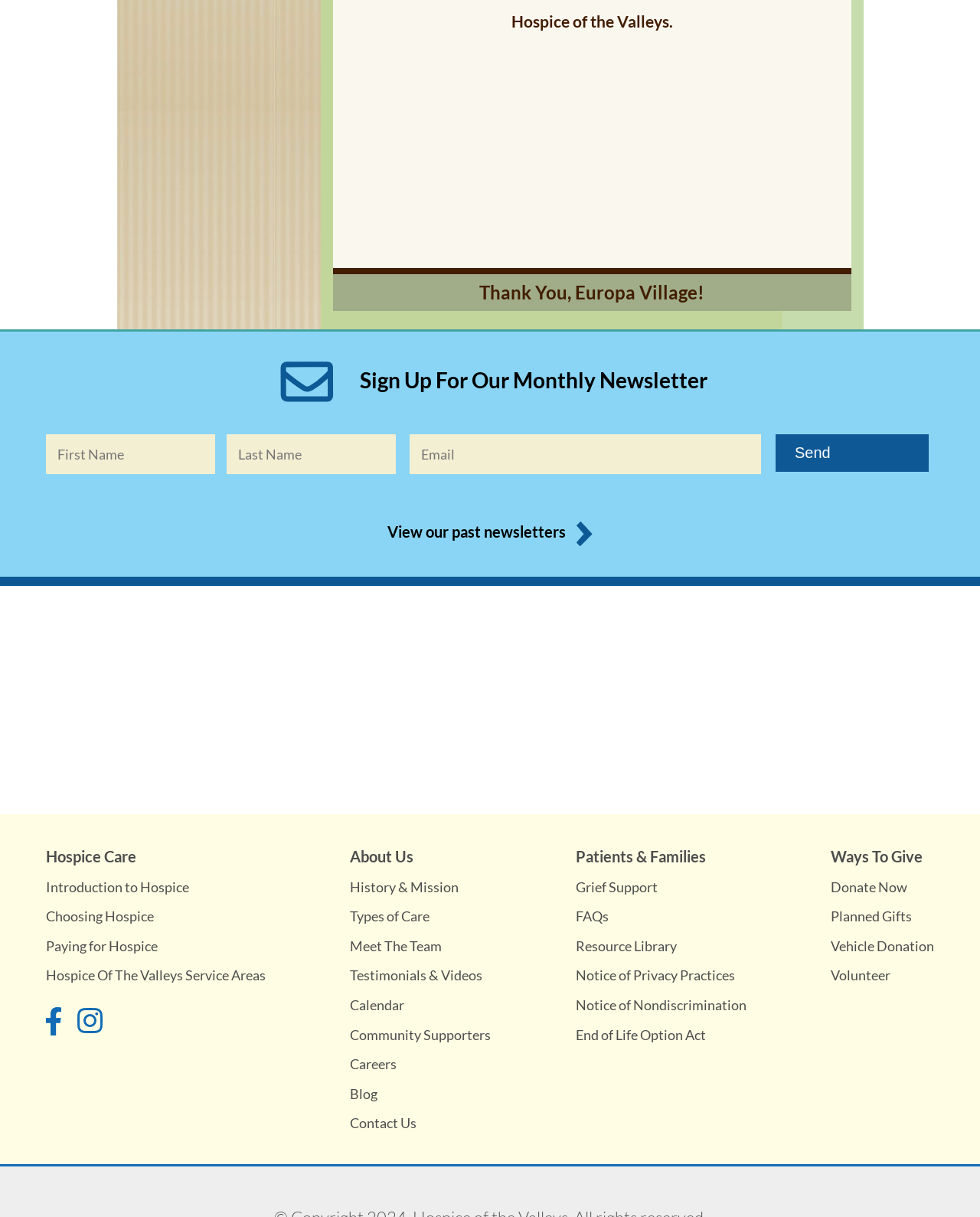What is required to sign up for the newsletter?
Provide a one-word or short-phrase answer based on the image.

Name, Email